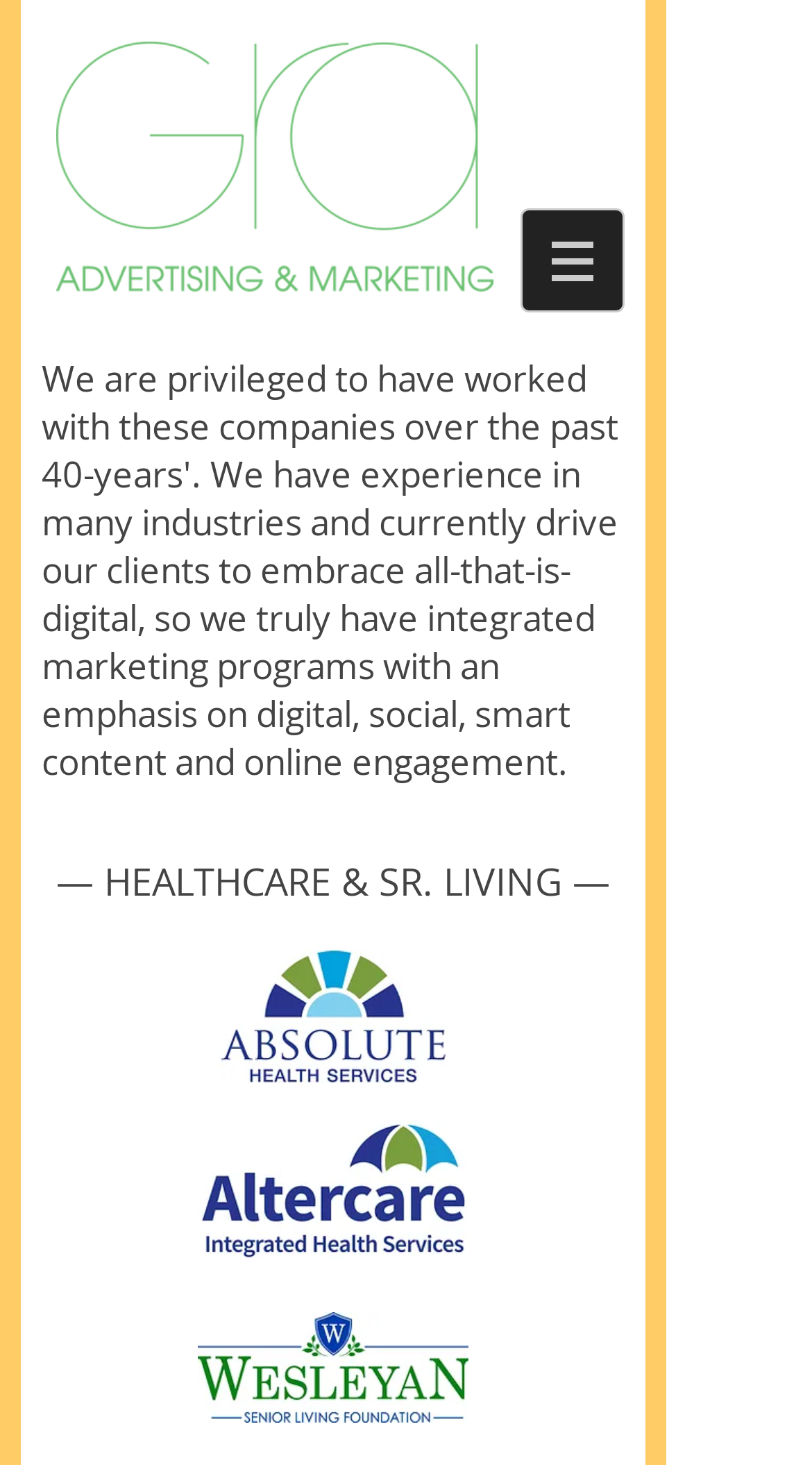Answer the question below using just one word or a short phrase: 
How many company logos are displayed?

3